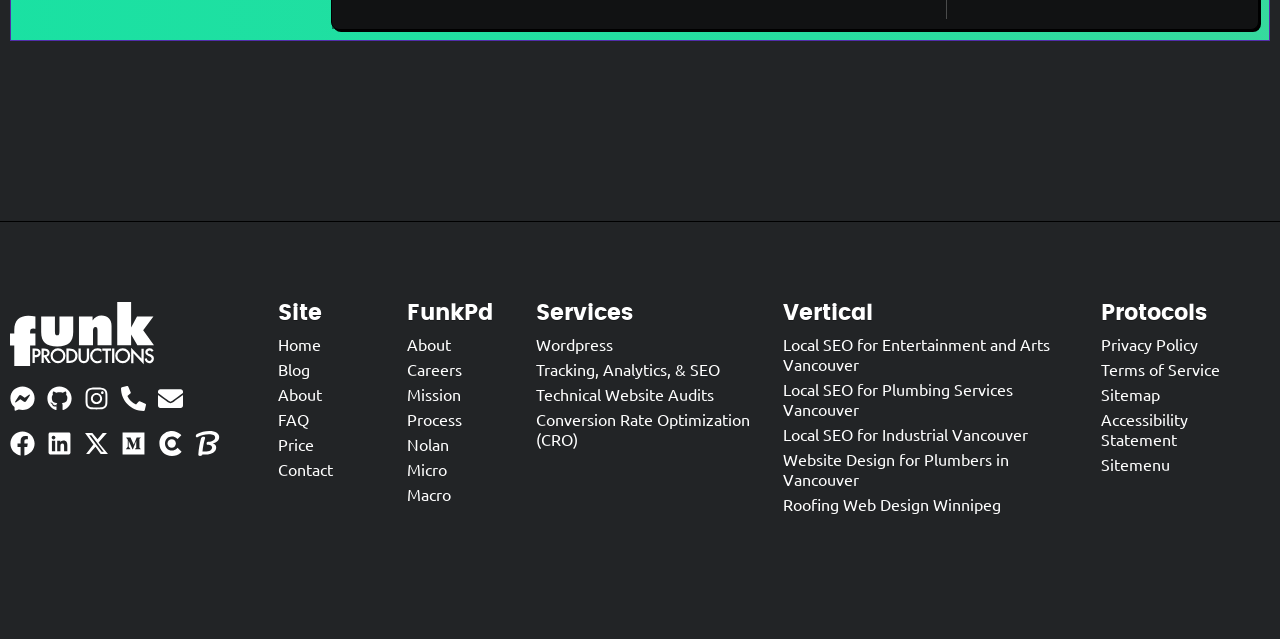Respond with a single word or short phrase to the following question: 
How many images are there on the webpage?

10